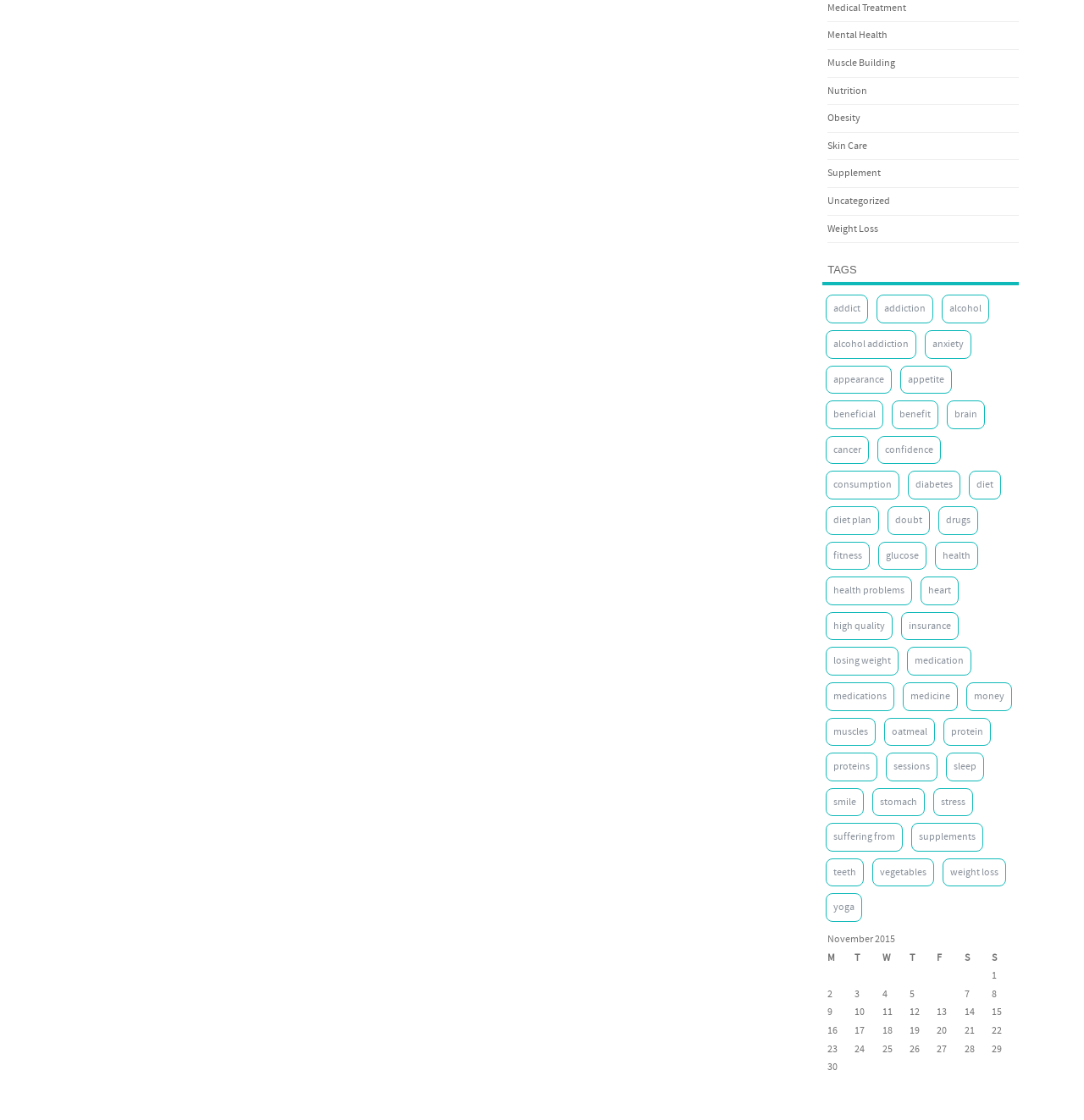Analyze the image and give a detailed response to the question:
What is the first column header in the table?

I examined the table element and found that the first column header is 'M', which is likely an abbreviation for a day of the week, such as Monday.